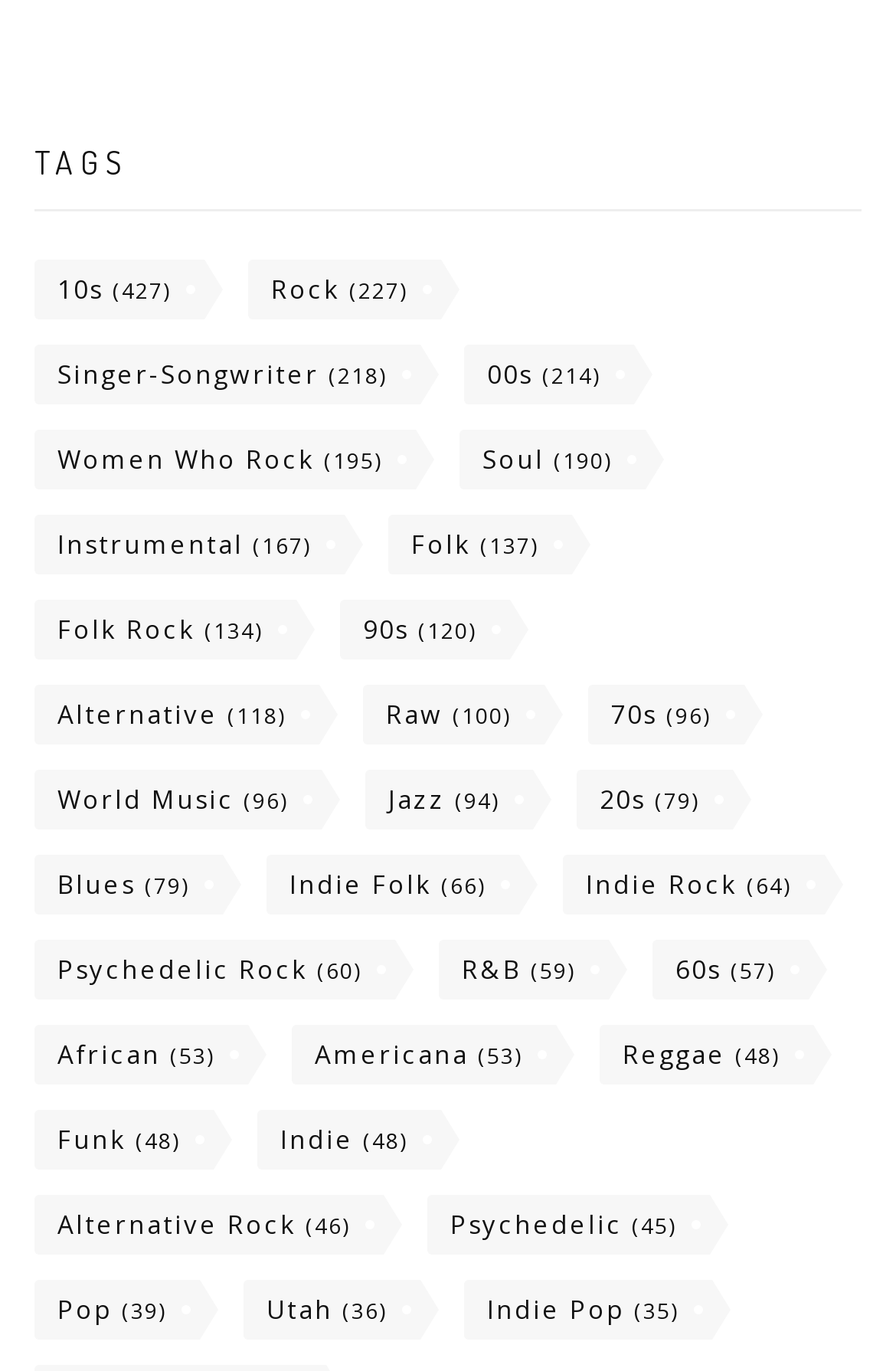Determine the bounding box coordinates for the region that must be clicked to execute the following instruction: "Select the 'Psychedelic Rock' option".

[0.038, 0.685, 0.441, 0.729]